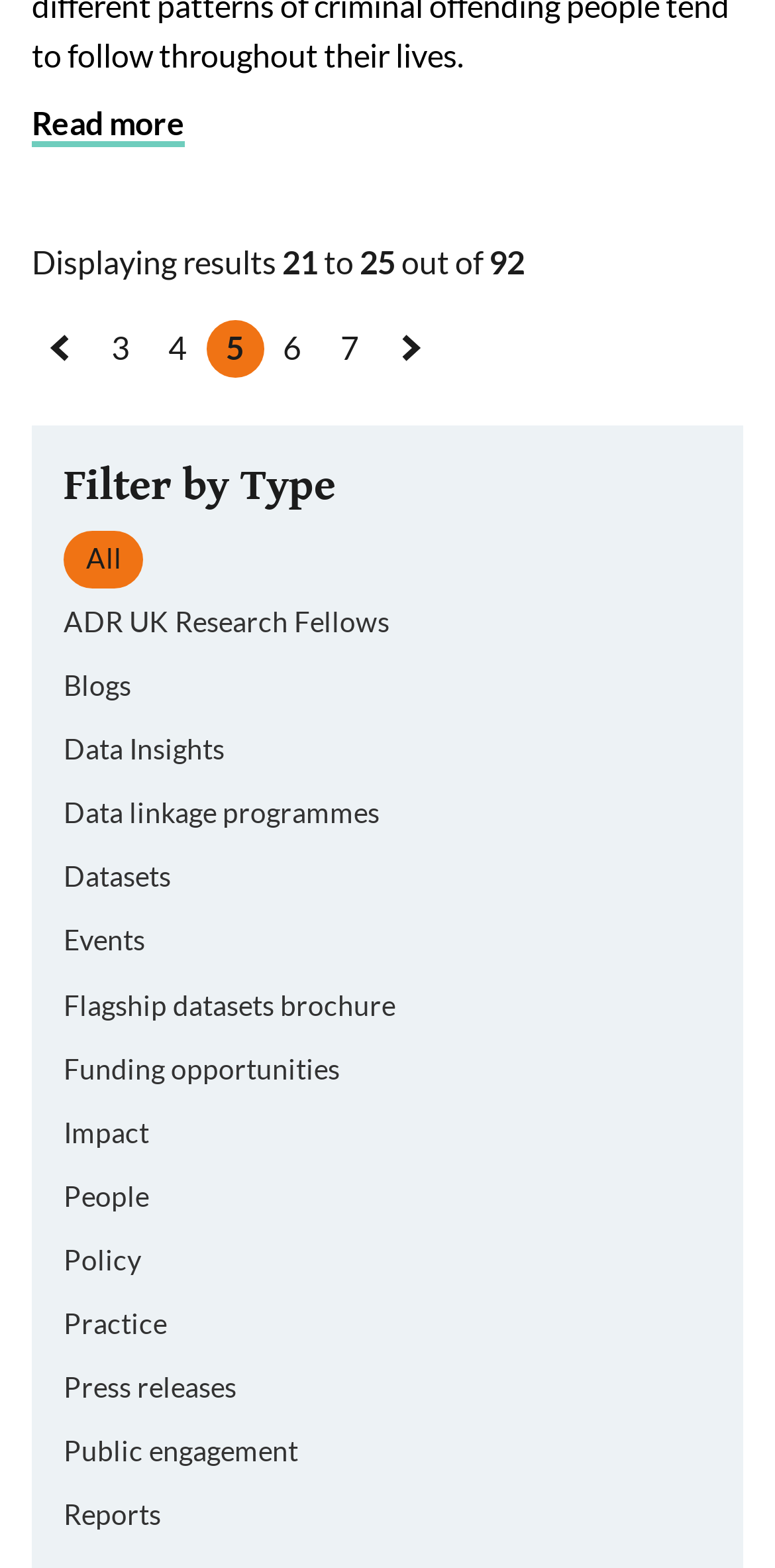Please answer the following query using a single word or phrase: 
How many filter options are available?

14